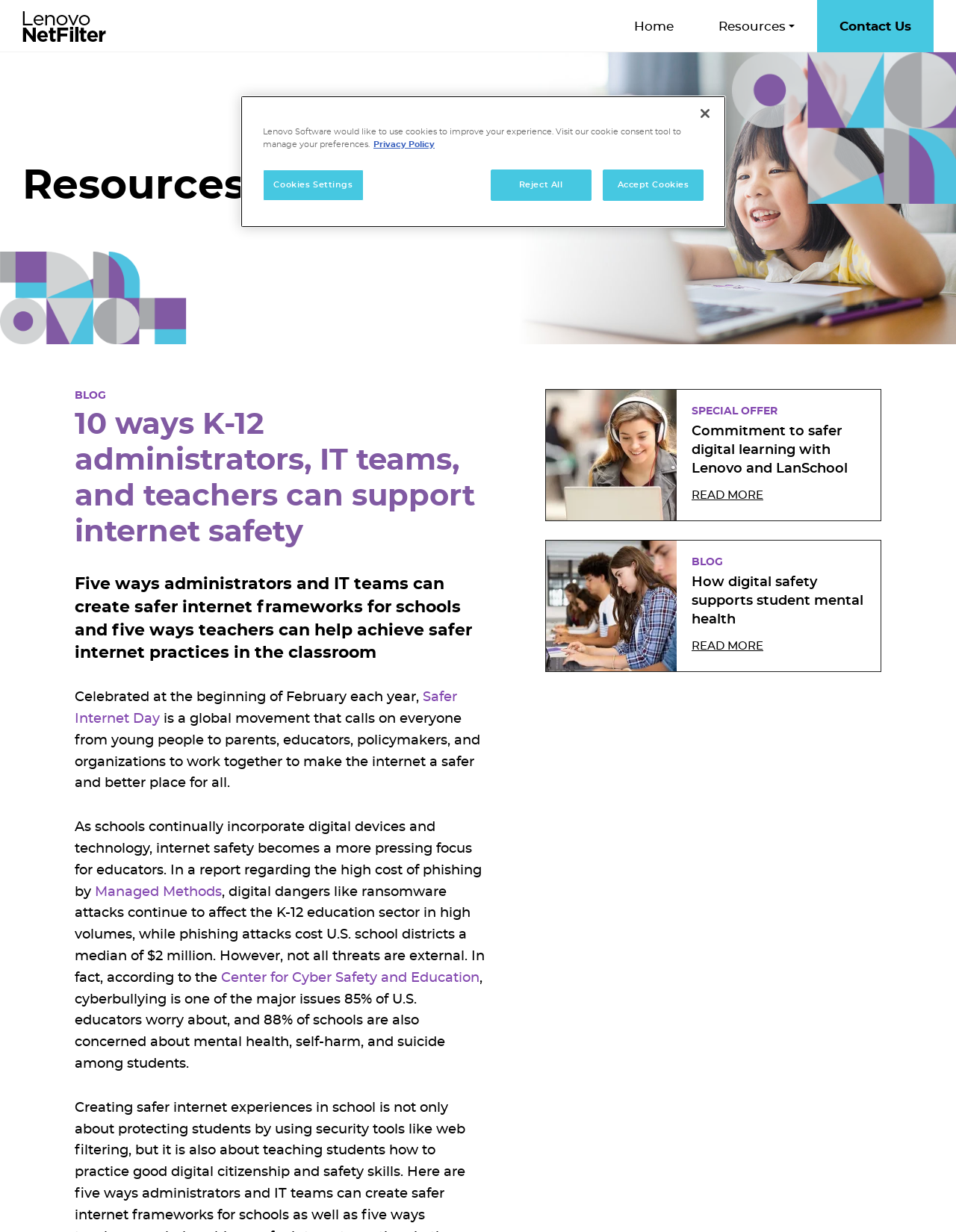Find the bounding box coordinates of the element I should click to carry out the following instruction: "Read the 'Safer Internet Day' article".

[0.078, 0.561, 0.478, 0.589]